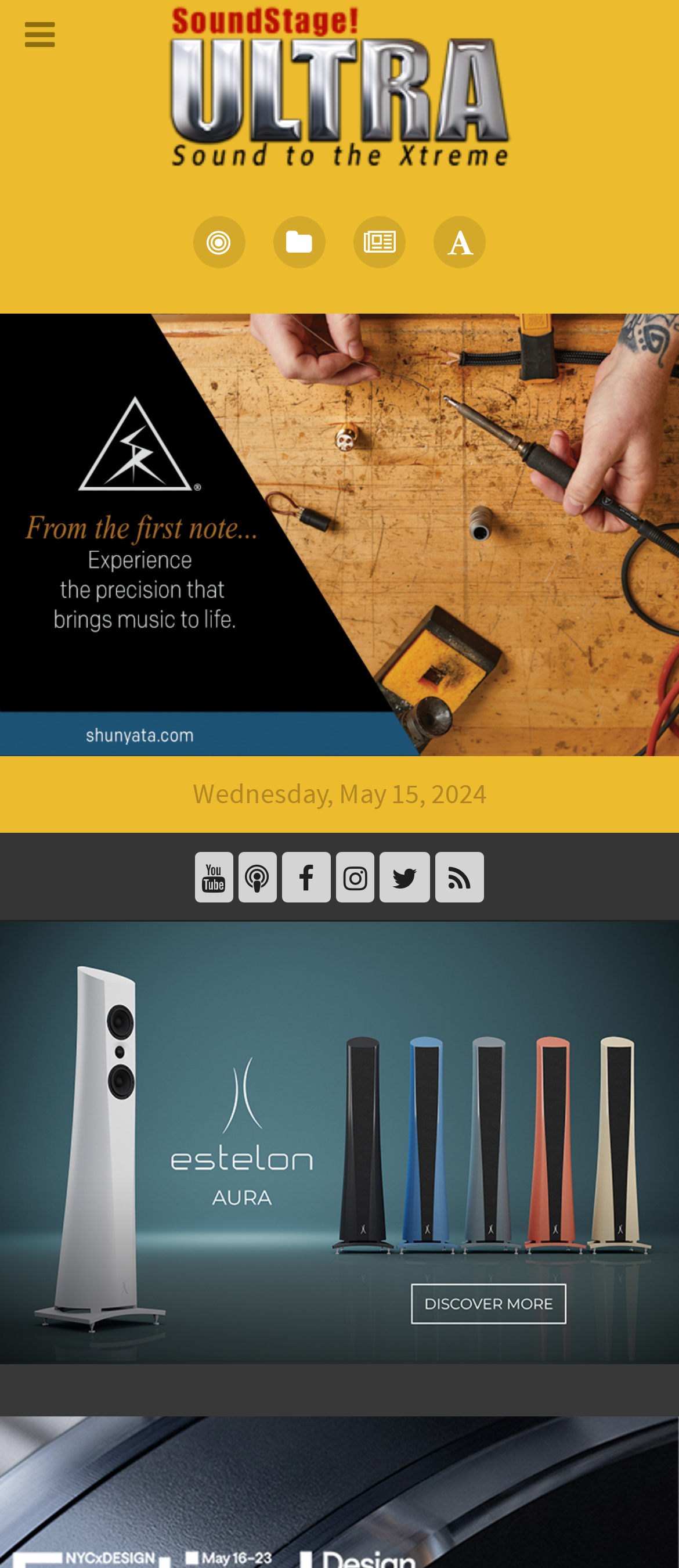What is the date displayed on the webpage?
Kindly offer a detailed explanation using the data available in the image.

I looked for a text element that displays a date and found the StaticText element with the text 'Wednesday, May 15, 2024'.